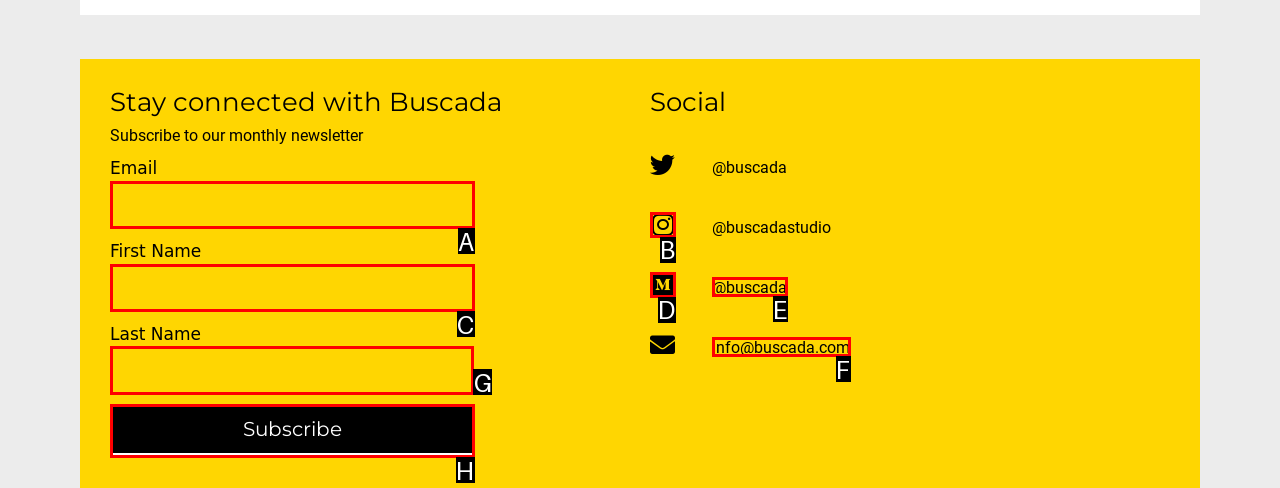Indicate the HTML element that should be clicked to perform the task: Input last name Reply with the letter corresponding to the chosen option.

G